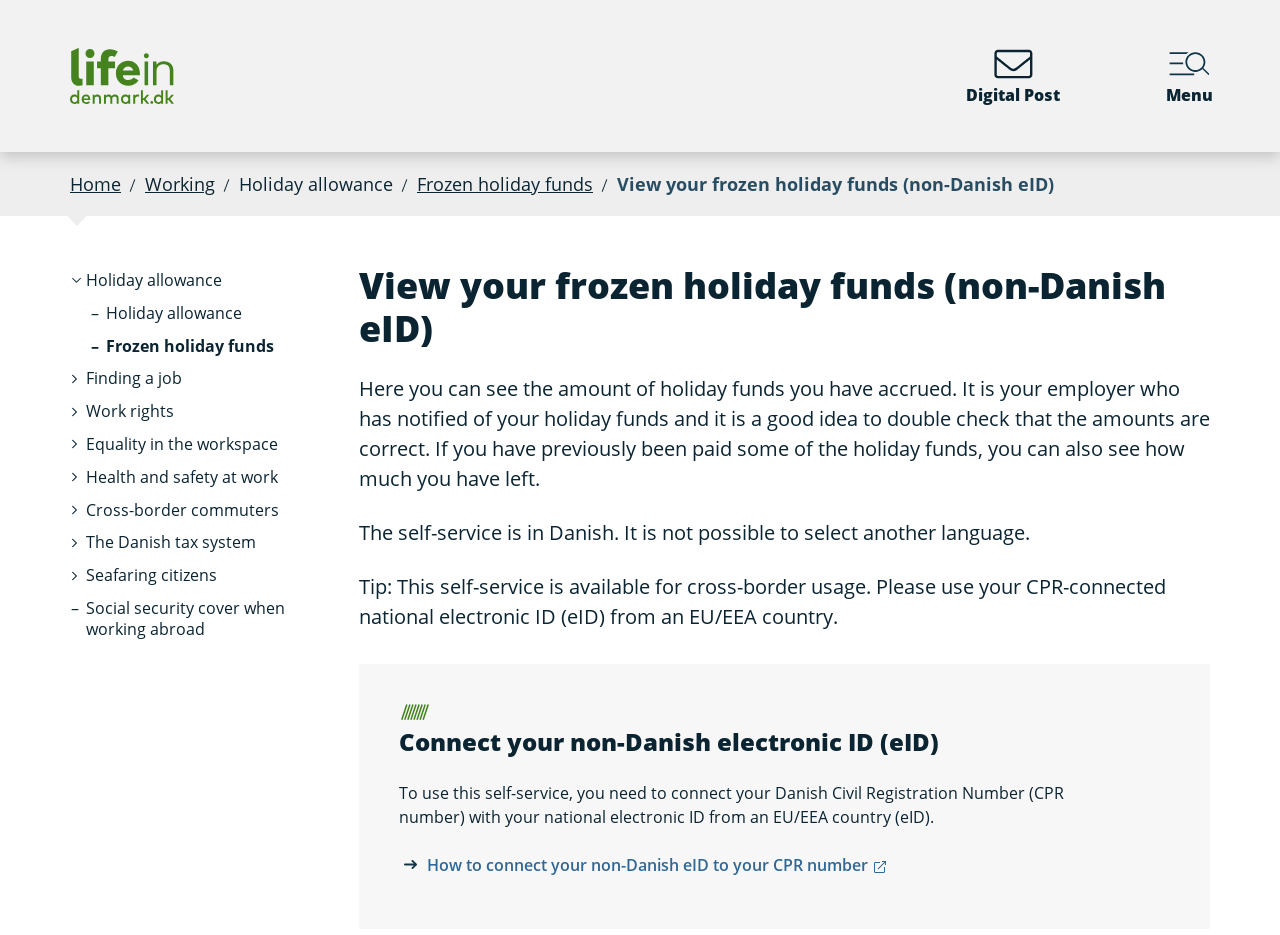What is required to use this self-service?
Use the information from the screenshot to give a comprehensive response to the question.

According to the webpage, to use this self-service, users need to connect their Danish Civil Registration Number (CPR number) with their national electronic ID from an EU/EEA country (eID). This is stated in the section 'Connect your non-Danish electronic ID (eID)'.